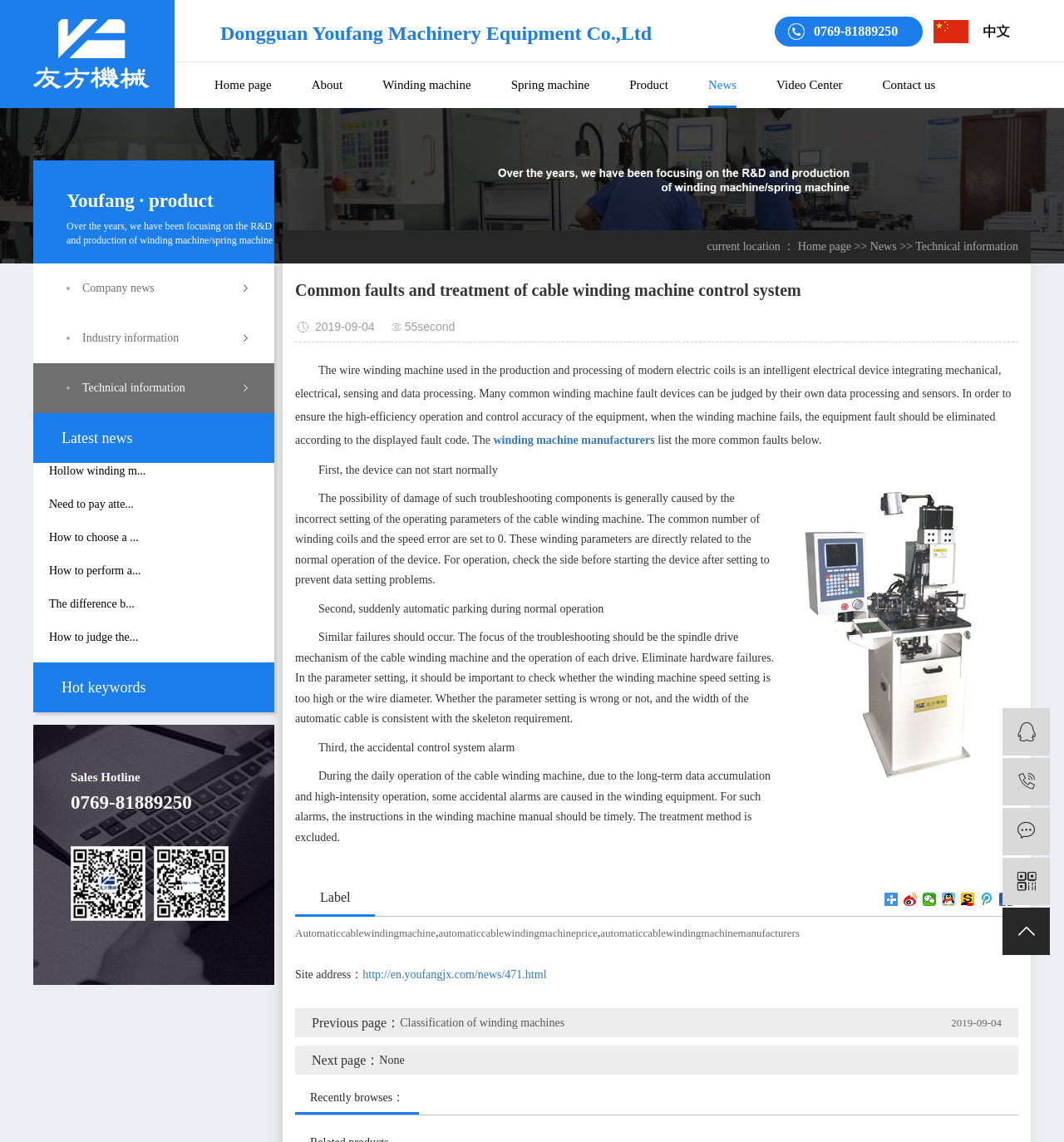By analyzing the image, answer the following question with a detailed response: What is the company name at the top of the webpage?

I found the company name by looking at the top of the webpage, where it is displayed prominently. The text 'Dongguan Youfang Machinery Equipment Co.,Ltd' is located at the top of the page, indicating that it is the company name.